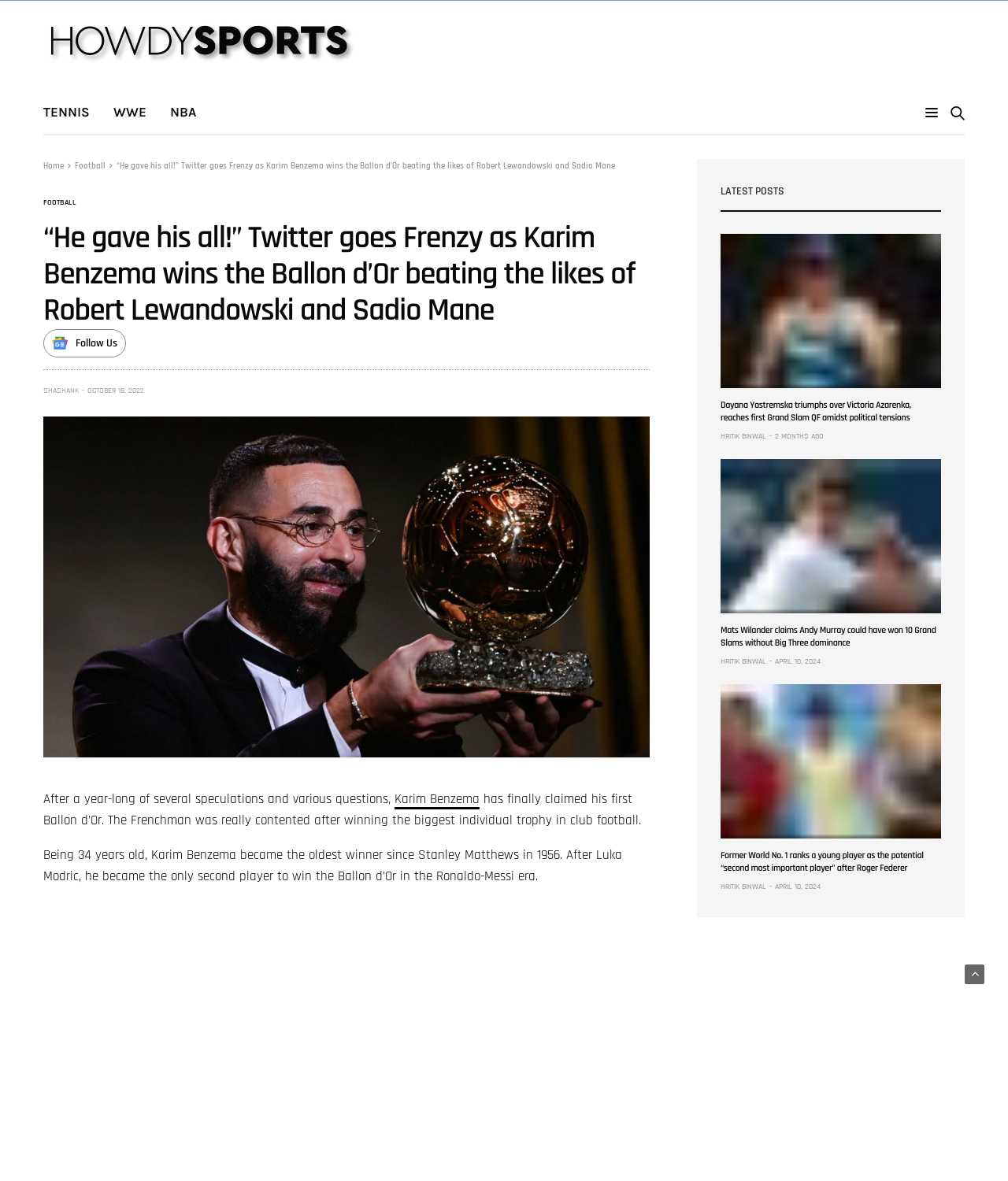What is the date of the article?
Using the picture, provide a one-word or short phrase answer.

OCTOBER 18, 2022